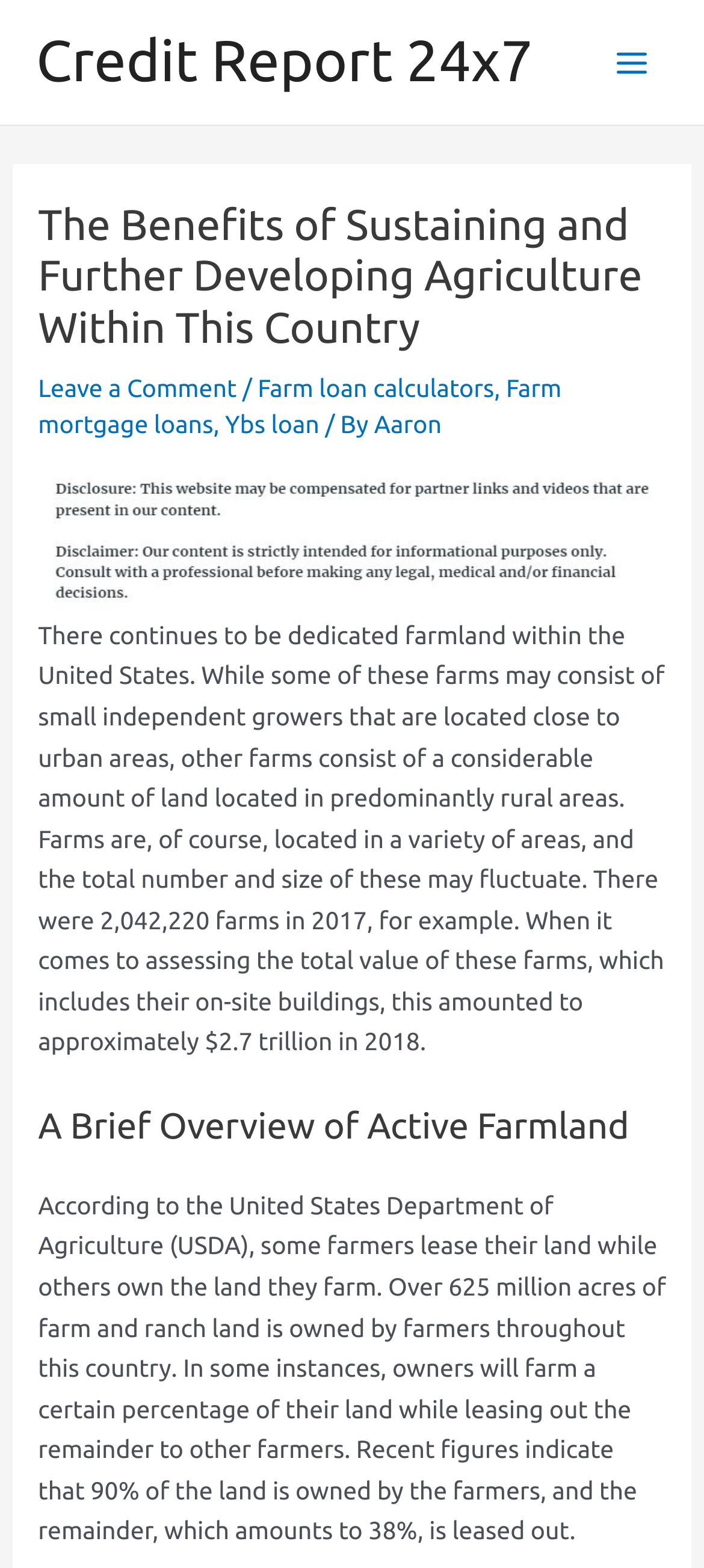What is the total amount of farm and ranch land owned by farmers?
Based on the screenshot, give a detailed explanation to answer the question.

I found the answer in the paragraph that starts with 'According to the United States Department of Agriculture (USDA)...' The sentence that provides the answer is 'Over 625 million acres of farm and ranch land is owned by farmers throughout this country.'